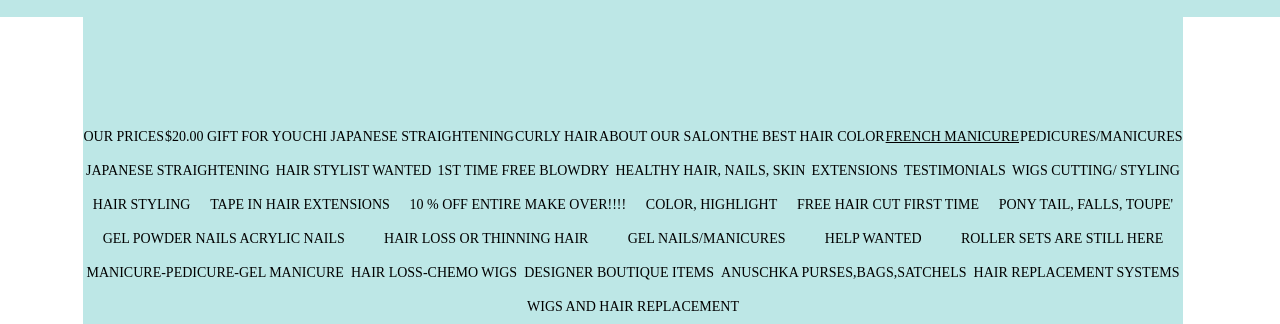Based on the image, provide a detailed response to the question:
Is there a section for job opportunities?

The link 'HAIR STYLIST WANTED' and 'HELP WANTED' suggest that the website has a section for job opportunities or career postings.